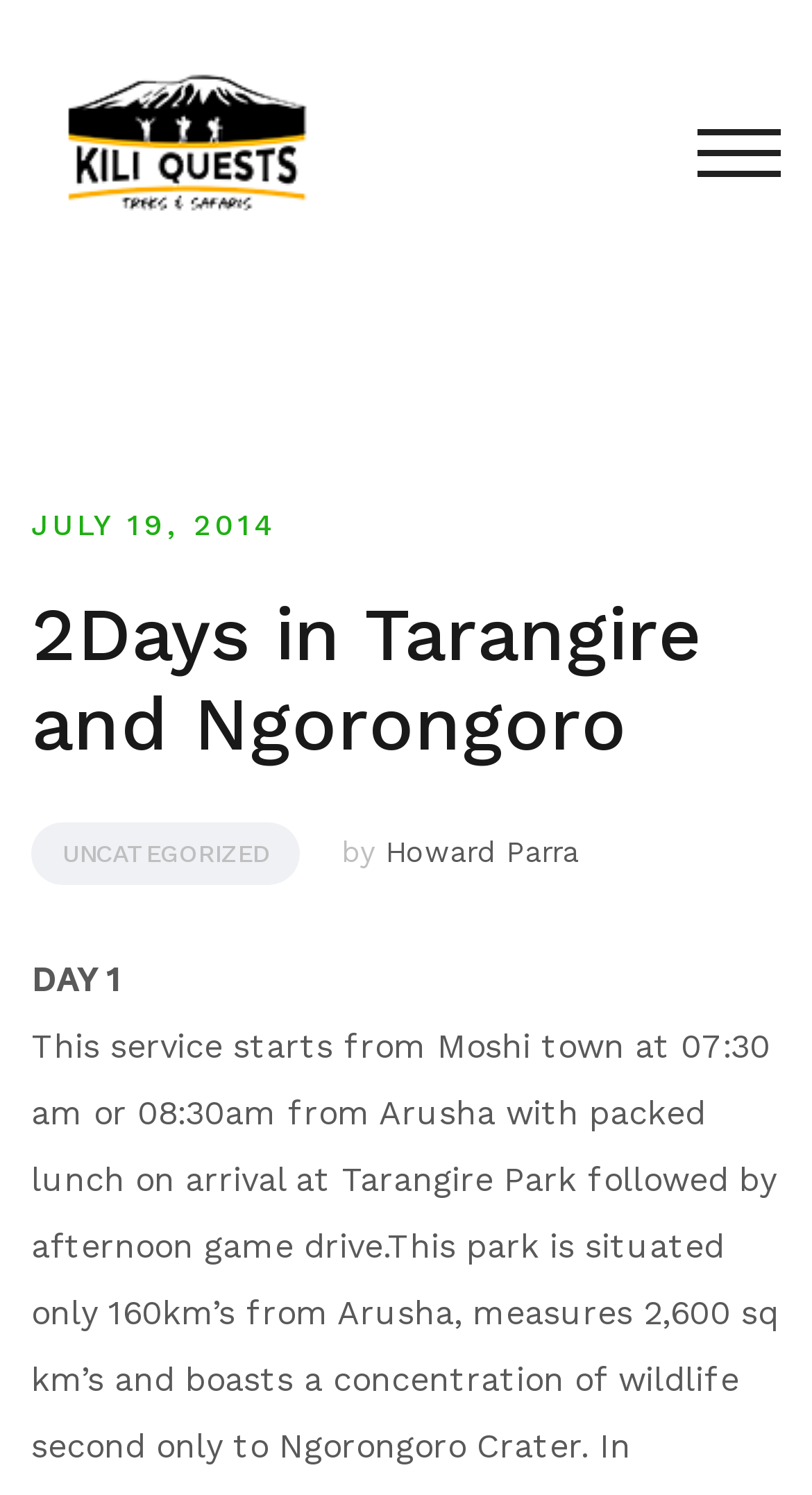What is the name of the tour operator?
Using the image, give a concise answer in the form of a single word or short phrase.

Kili Quests